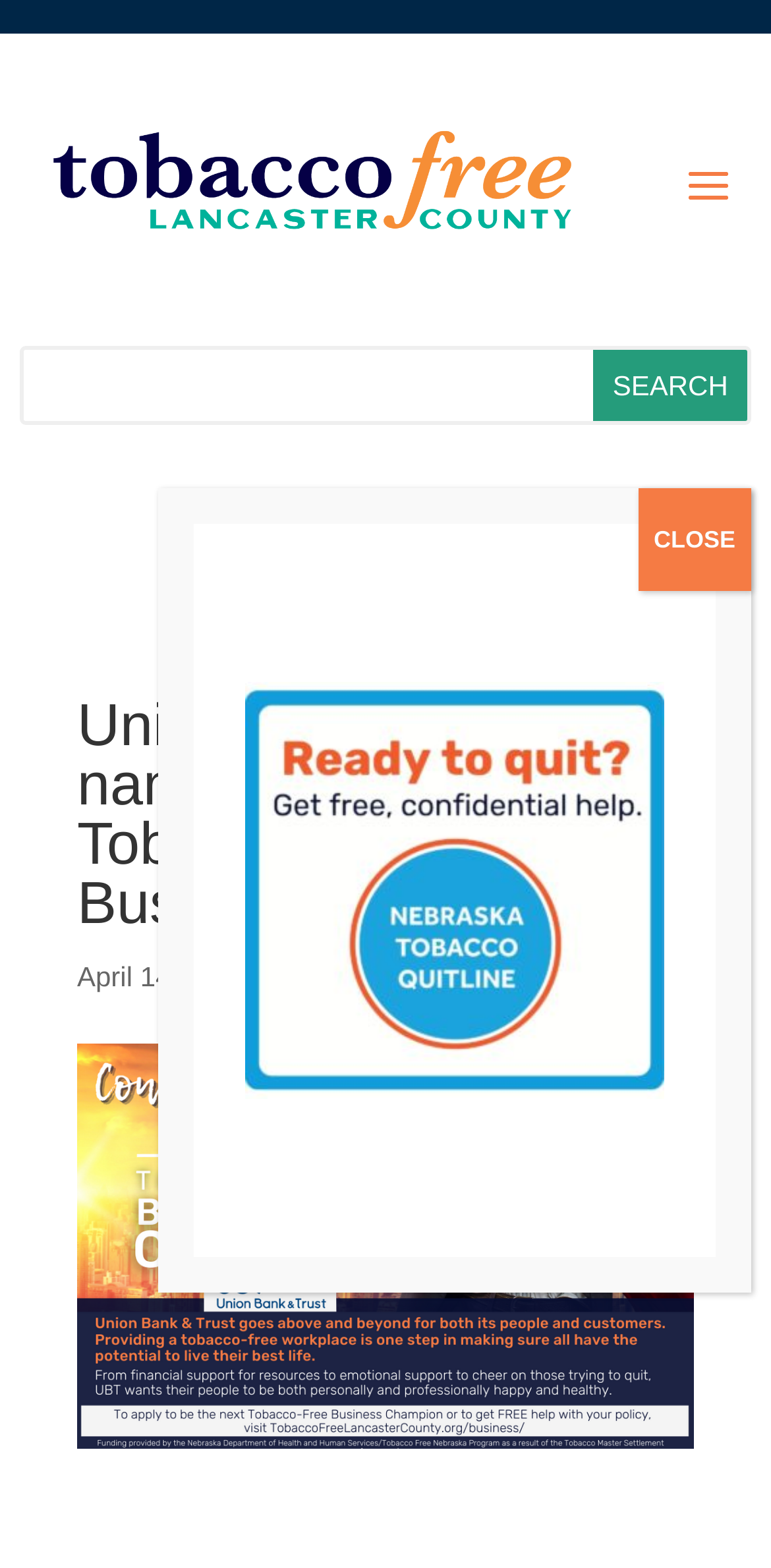Return the bounding box coordinates of the UI element that corresponds to this description: "About Us". The coordinates must be given as four float numbers in the range of 0 and 1, [left, top, right, bottom].

None